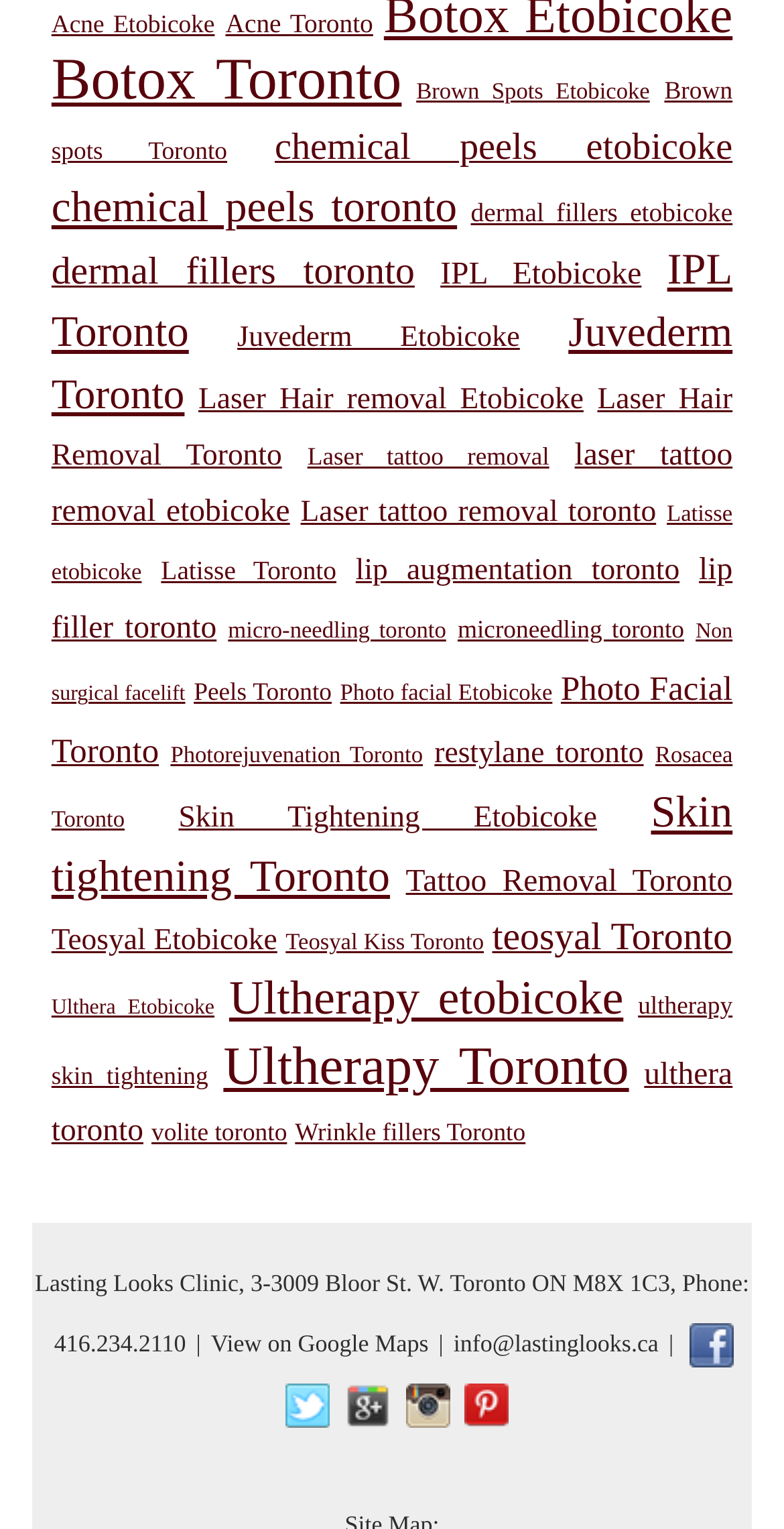What is the clinic's name?
Answer the question with as much detail as possible.

I found the clinic's name by looking at the static text element that contains the clinic's name, which is located at the top of the webpage.